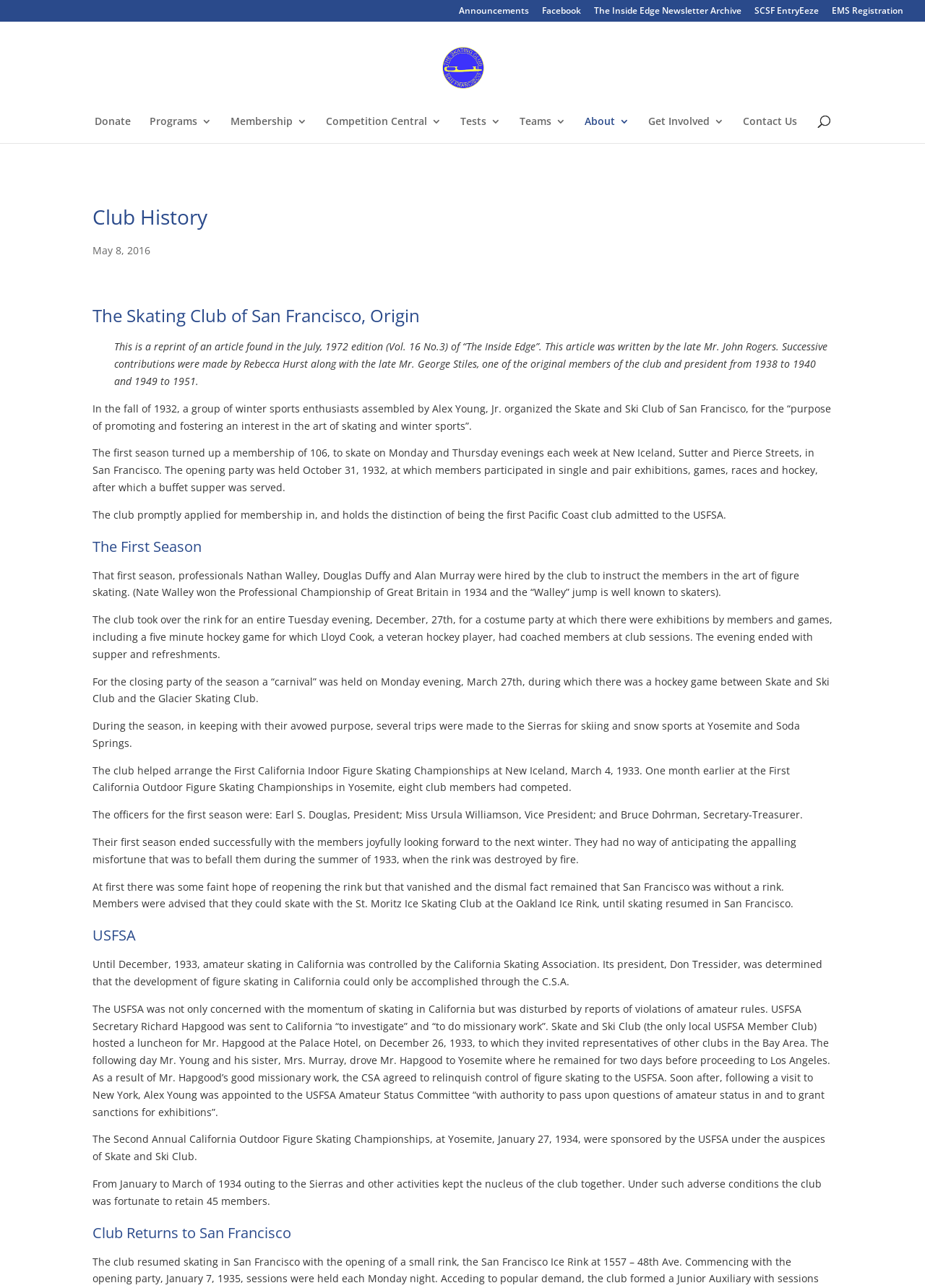Provide a brief response in the form of a single word or phrase:
How many links are there in the top navigation bar?

9